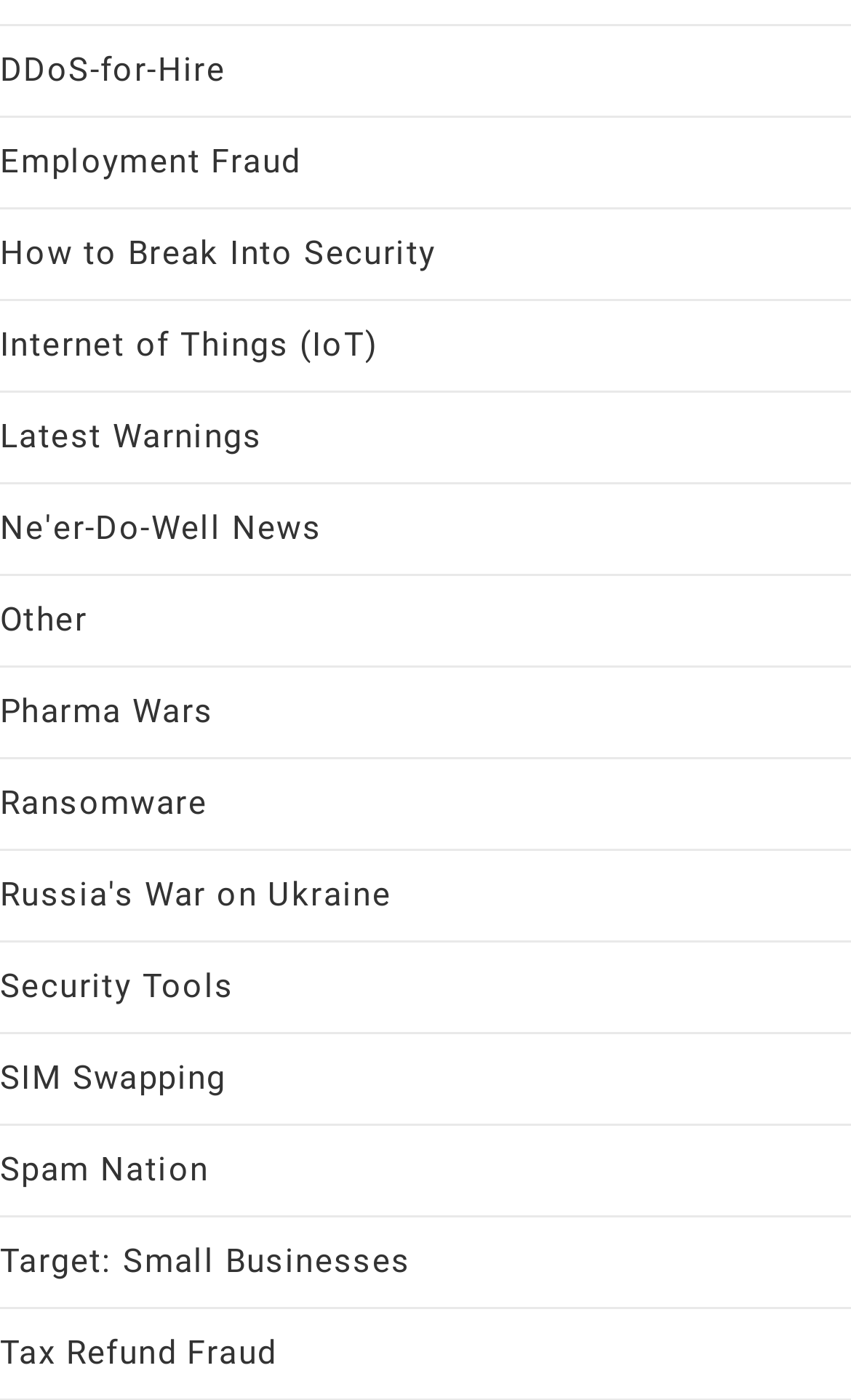Analyze the image and give a detailed response to the question:
What is the topic of the link with the highest y2 coordinate?

By comparing the y2 coordinates of all links, I found that the link with the highest y2 coordinate is 'Tax Refund Fraud' with a bounding box coordinate of [0.0, 0.952, 0.325, 0.98].